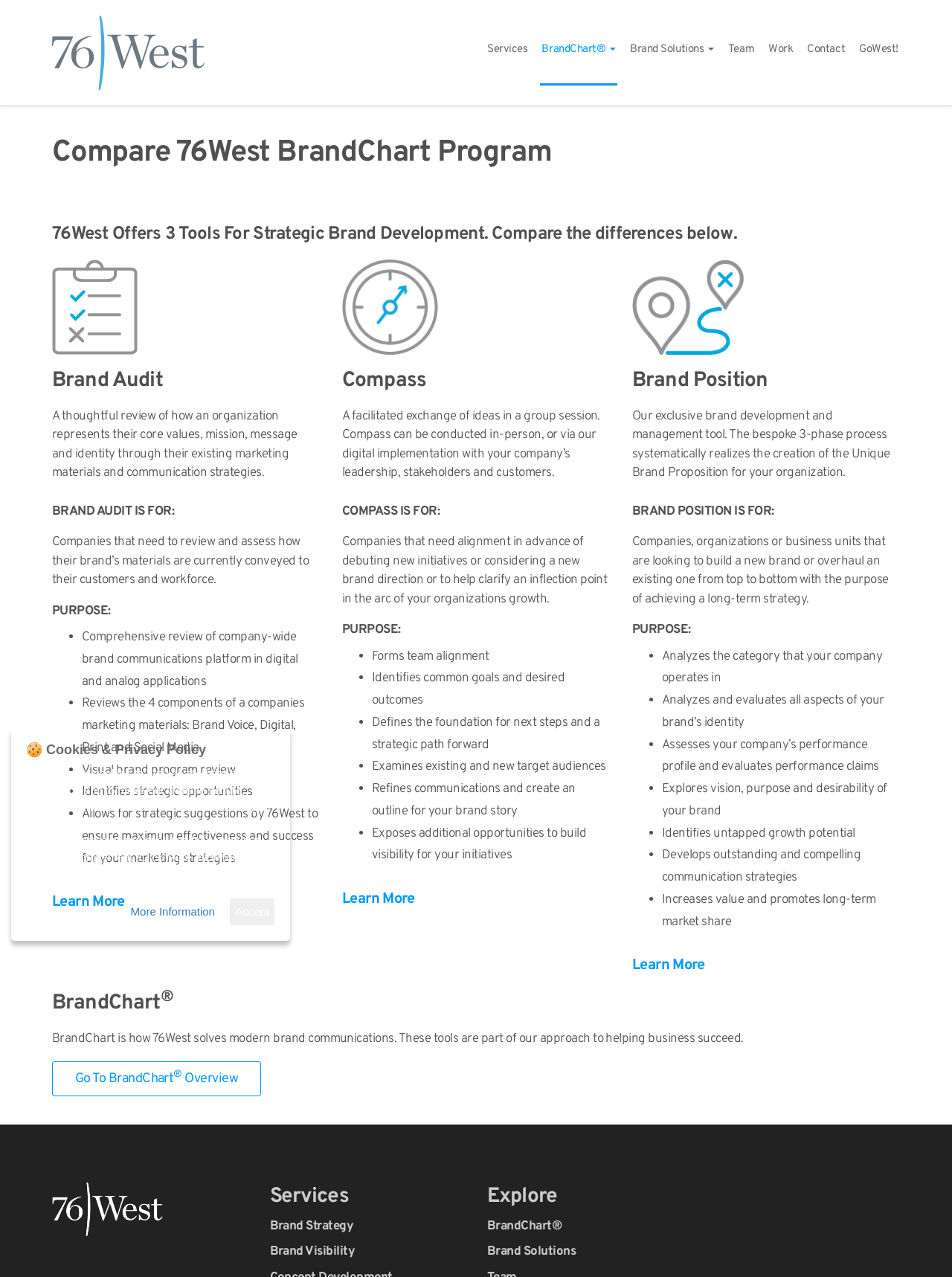What is the purpose of the Compass tool?
Refer to the image and provide a thorough answer to the question.

The webpage describes the Compass tool as a facilitated exchange of ideas that forms team alignment. It is designed for companies that need alignment in advance of debuting new initiatives or considering a new brand direction, and it helps to identify common goals and desired outcomes.